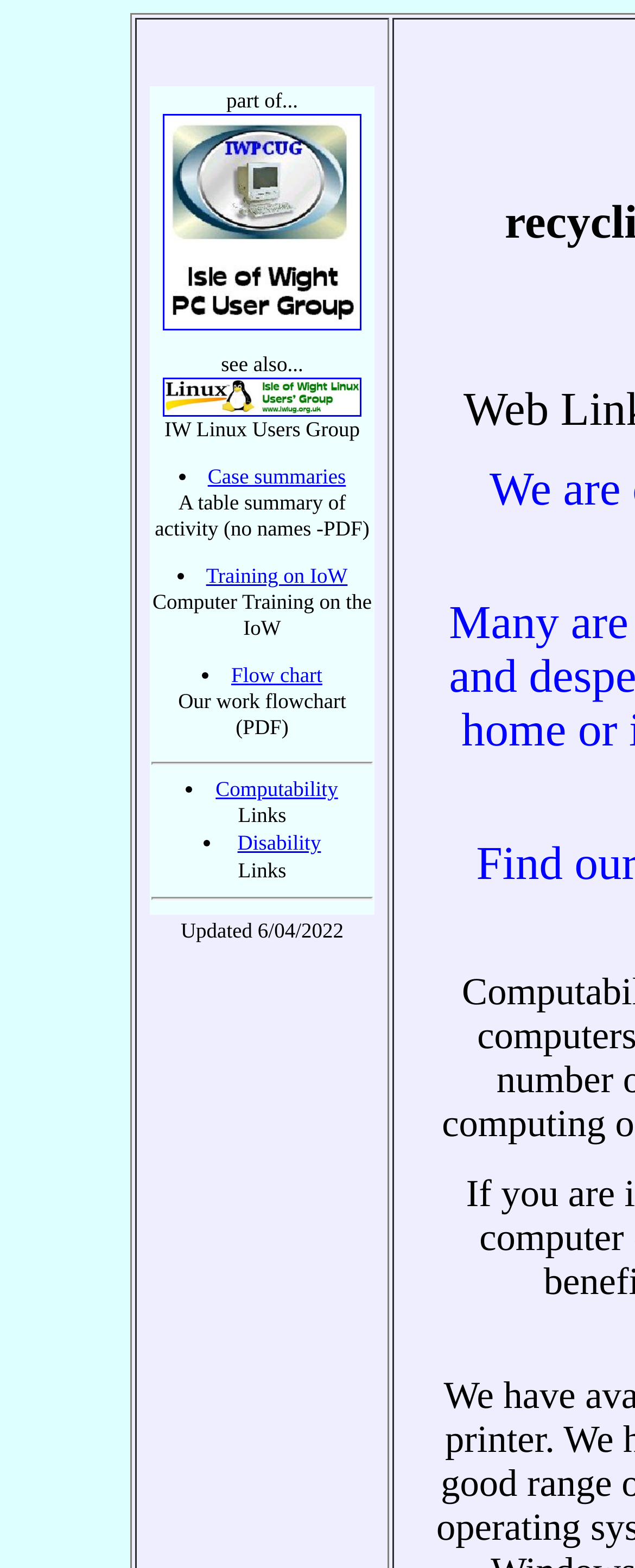Provide a comprehensive description of the webpage.

The webpage is the main index page for Computability, featuring a layout table that occupies most of the page. The table has two rows, with the first row containing a single empty cell, and the second row containing a cell with a large block of text and several links.

At the top-left of the page, there is a small empty cell. Below it, there is a cell that spans most of the page's width, containing a block of text that lists various links and resources related to Computability, including IWPCUG and IWLUG logos, case summaries, training on the Isle of Wight, flowcharts, and disability links. The text is organized into a list with bullet points.

Within this block of text, there are two logos: IWPCUG logo and IWLUG logo, positioned side by side. Below the logos, there are several links, including "Case summaries", "Training on IoW", "Flow chart", "Computability", and "Disability". Each link is preceded by a bullet point.

At the bottom of the page, there is a horizontal separator line, followed by the text "Updated 6/04/2022", indicating the last update date of the page.